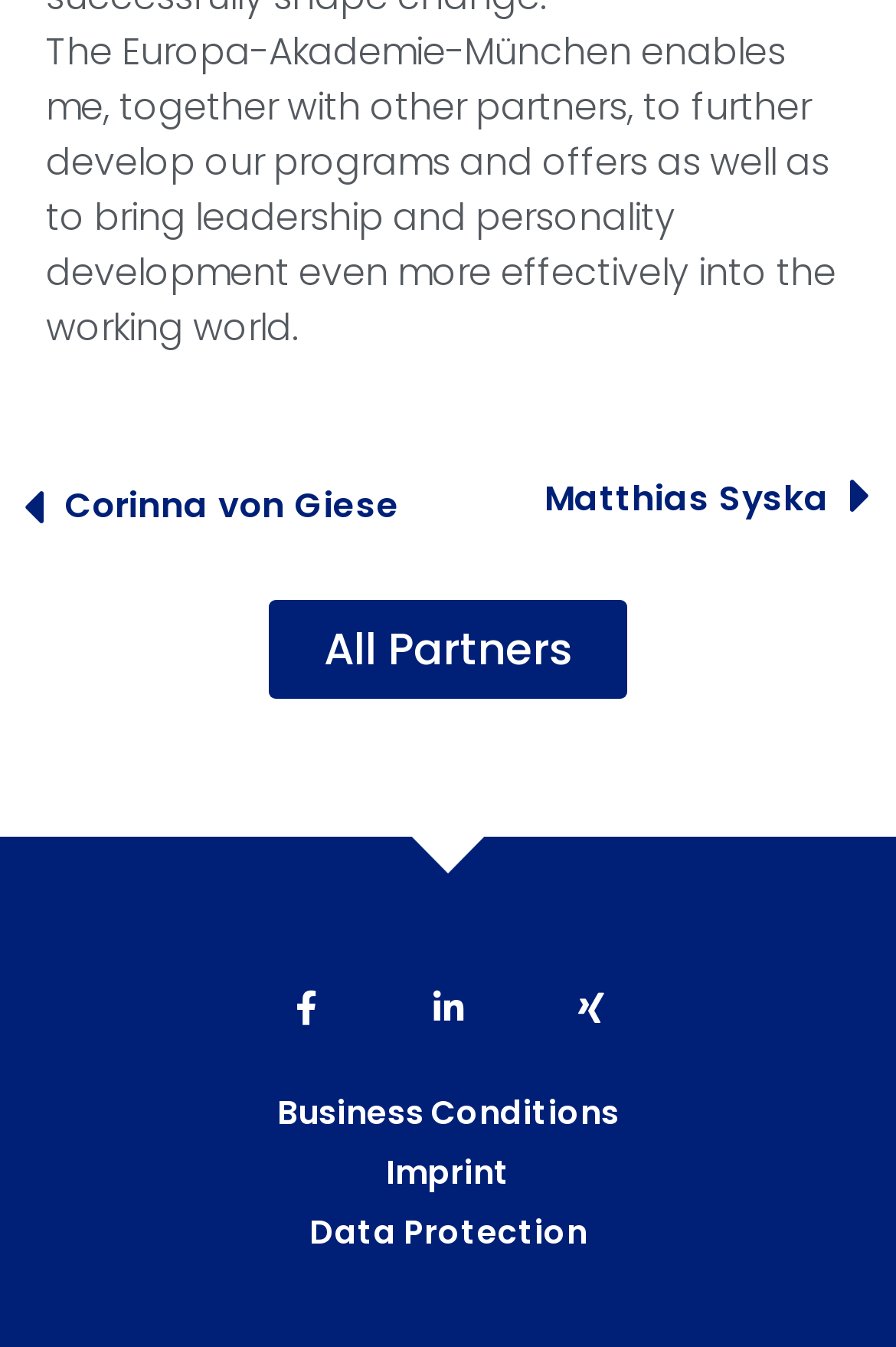How many social media links are available?
Refer to the image and provide a thorough answer to the question.

There are three social media links available, which are Facebook, LinkedIn, and Xing, as indicated by the link elements with icons.